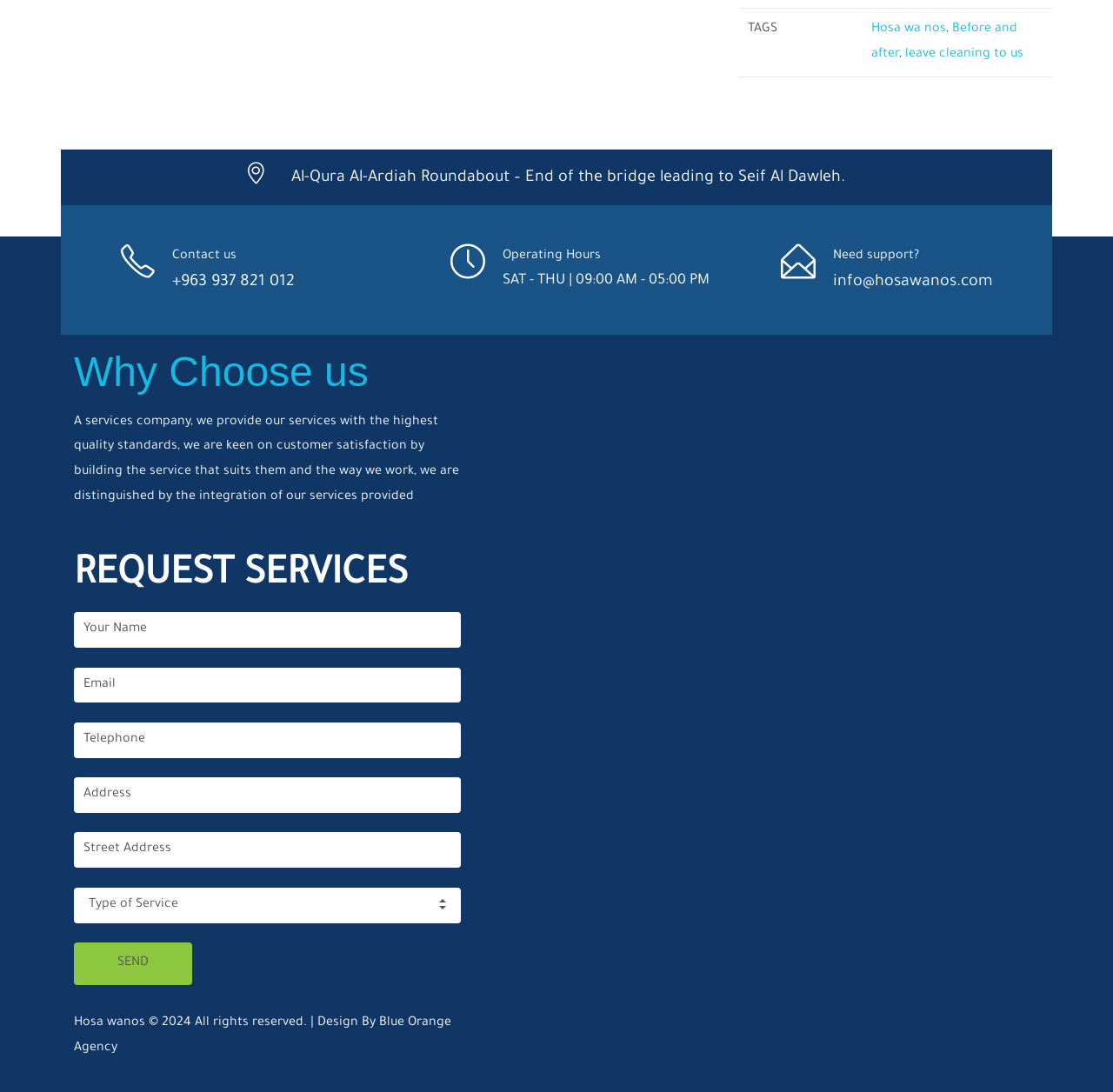Please specify the bounding box coordinates of the area that should be clicked to accomplish the following instruction: "Click on 'Send'". The coordinates should consist of four float numbers between 0 and 1, i.e., [left, top, right, bottom].

[0.066, 0.863, 0.173, 0.902]